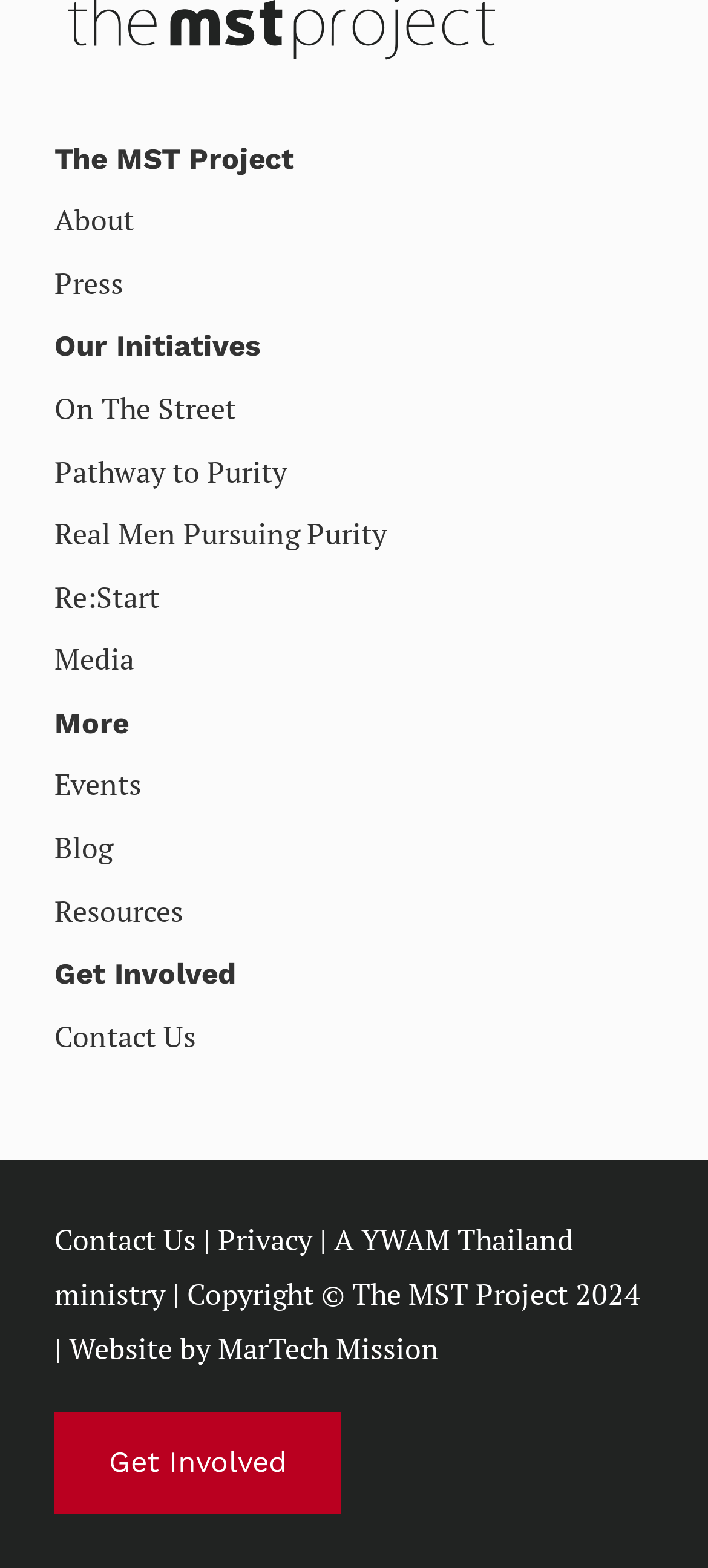Refer to the screenshot and answer the following question in detail:
What is the name of the ministry mentioned in the footer section?

I read the footer section and found the mention of a ministry, which is 'YWAM Thailand', located next to the 'Privacy' link.